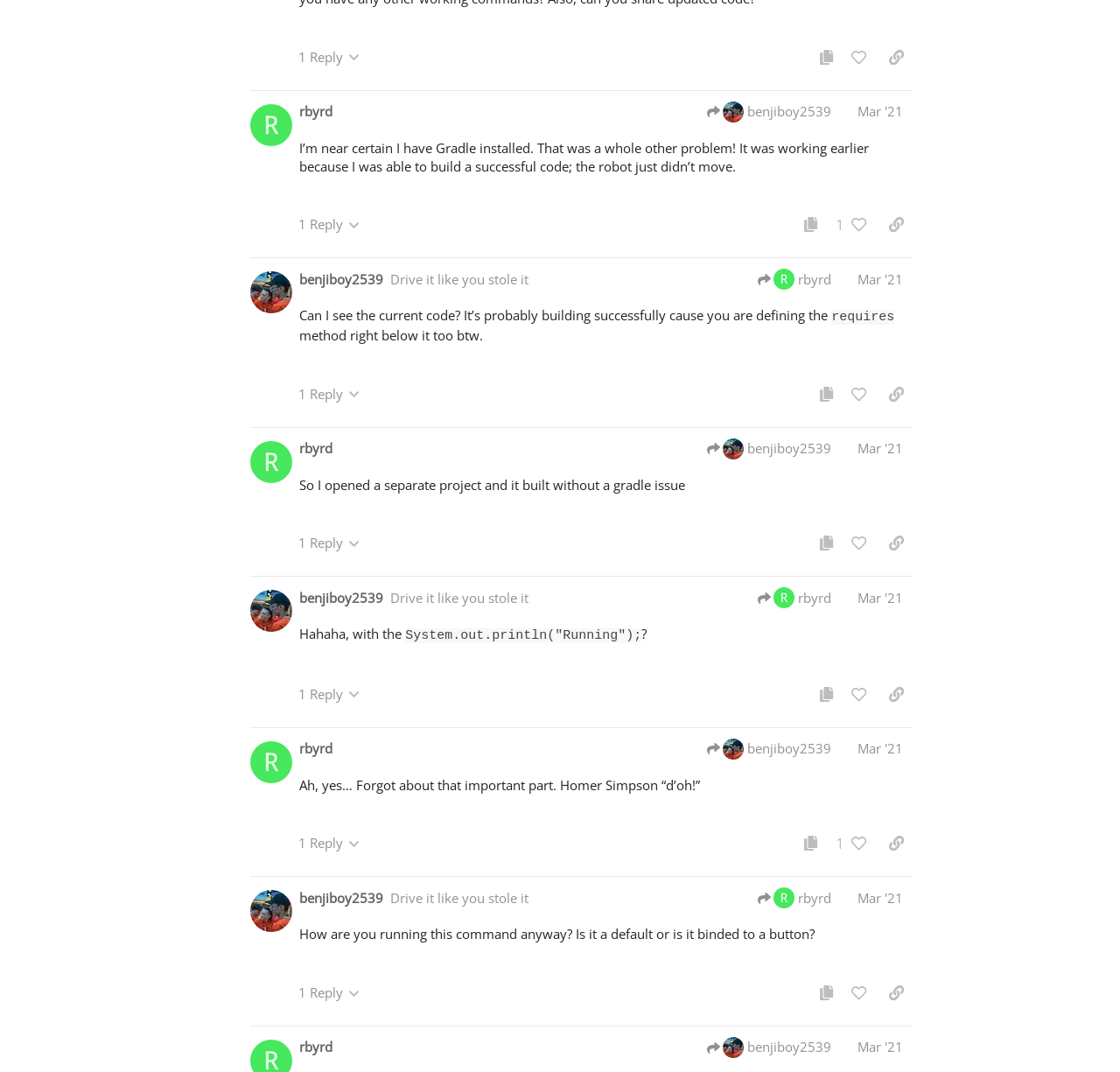Please identify the coordinates of the bounding box for the clickable region that will accomplish this instruction: "Go to Home page".

None